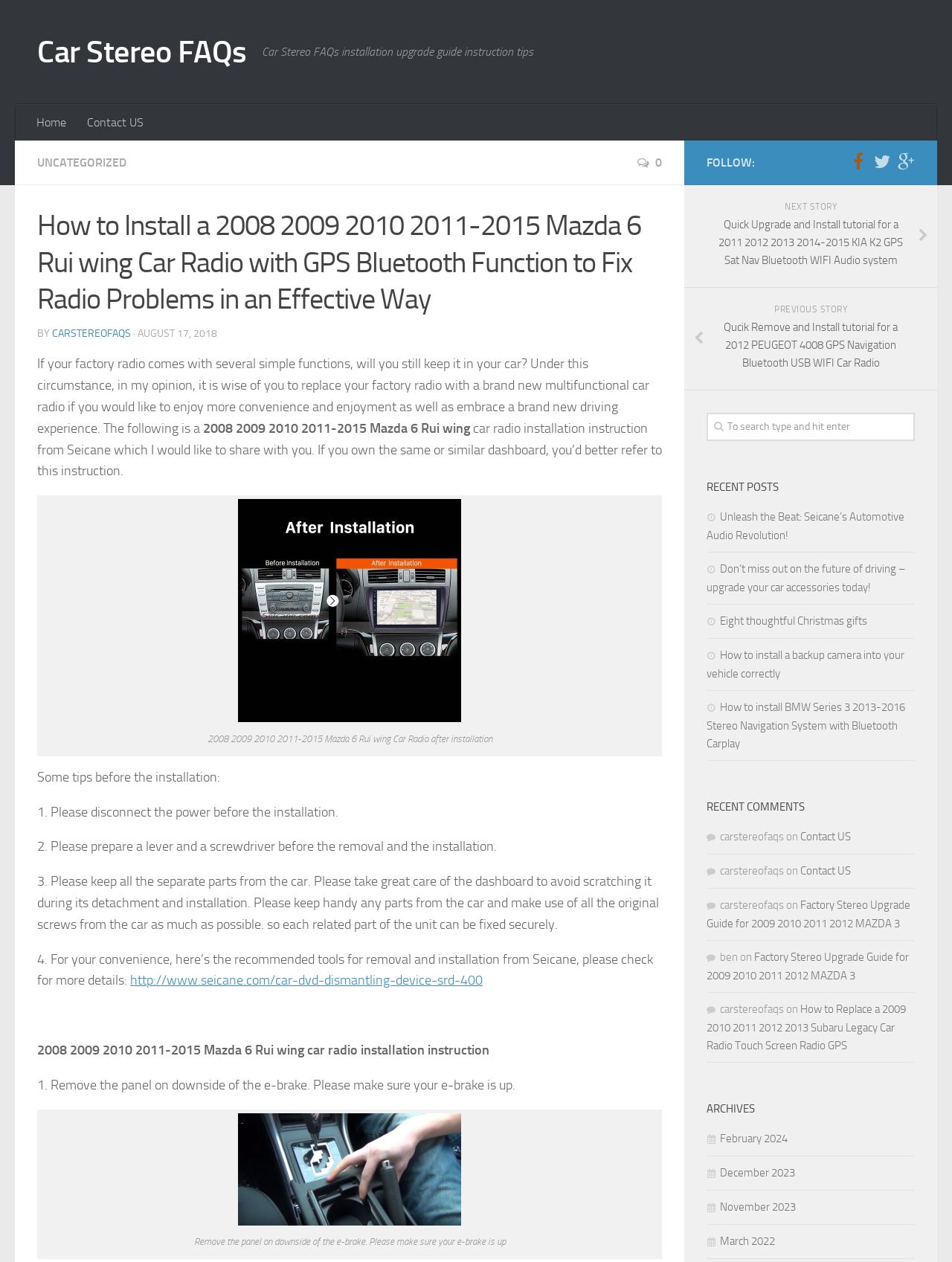Create a detailed narrative describing the layout and content of the webpage.

This webpage is a tutorial guide on how to install a car radio with GPS and Bluetooth functions in a 2008-2015 Mazda 6 Rui wing. The page is divided into several sections, with a heading at the top that matches the meta description. 

At the top of the page, there are several links to other pages, including "Home", "Contact US", and "UNCATEGORIZED". Below these links, there is a brief introduction to the tutorial, followed by a section that provides some tips before the installation, such as disconnecting the power and preparing a lever and screwdriver.

The main installation guide is divided into several steps, each with a brief description and an accompanying image. The steps include removing the panel on the downside of the e-brake, and installing the new car radio. There are also links to other related tutorials and resources, such as a recommended tool for removal and installation.

On the right side of the page, there are several sections, including "FOLLOW", "RECENT POSTS", "RECENT COMMENTS", and "ARCHIVES". The "FOLLOW" section has several social media links, while the "RECENT POSTS" section lists several other tutorial guides related to car radio installations. The "RECENT COMMENTS" section shows comments from users, along with links to the pages they commented on. The "ARCHIVES" section lists links to tutorials from different months.

At the bottom of the page, there are links to the next and previous stories, which are also tutorial guides related to car radio installations. There is also a search box where users can type and search for specific keywords.